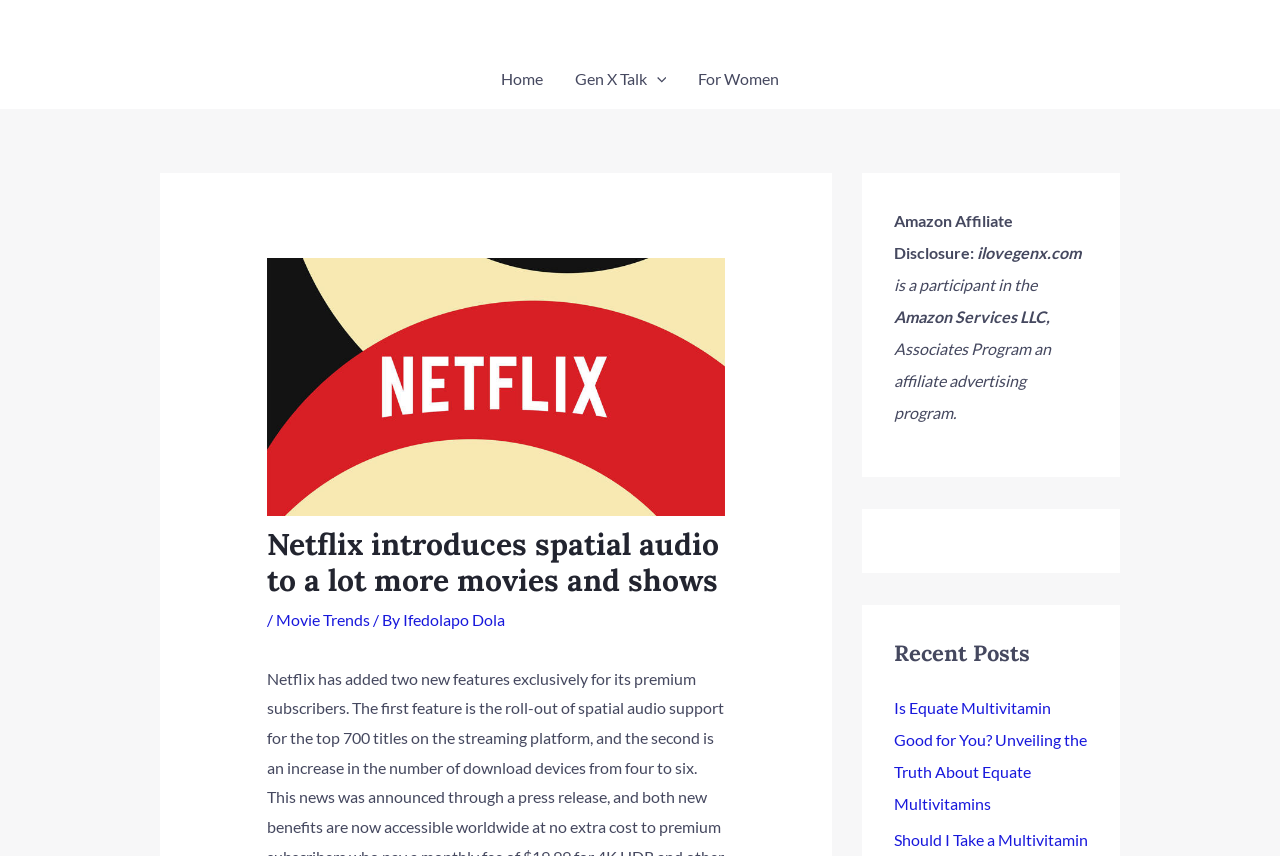Provide a one-word or short-phrase answer to the question:
What is the text above the 'Movie Trends' link?

/